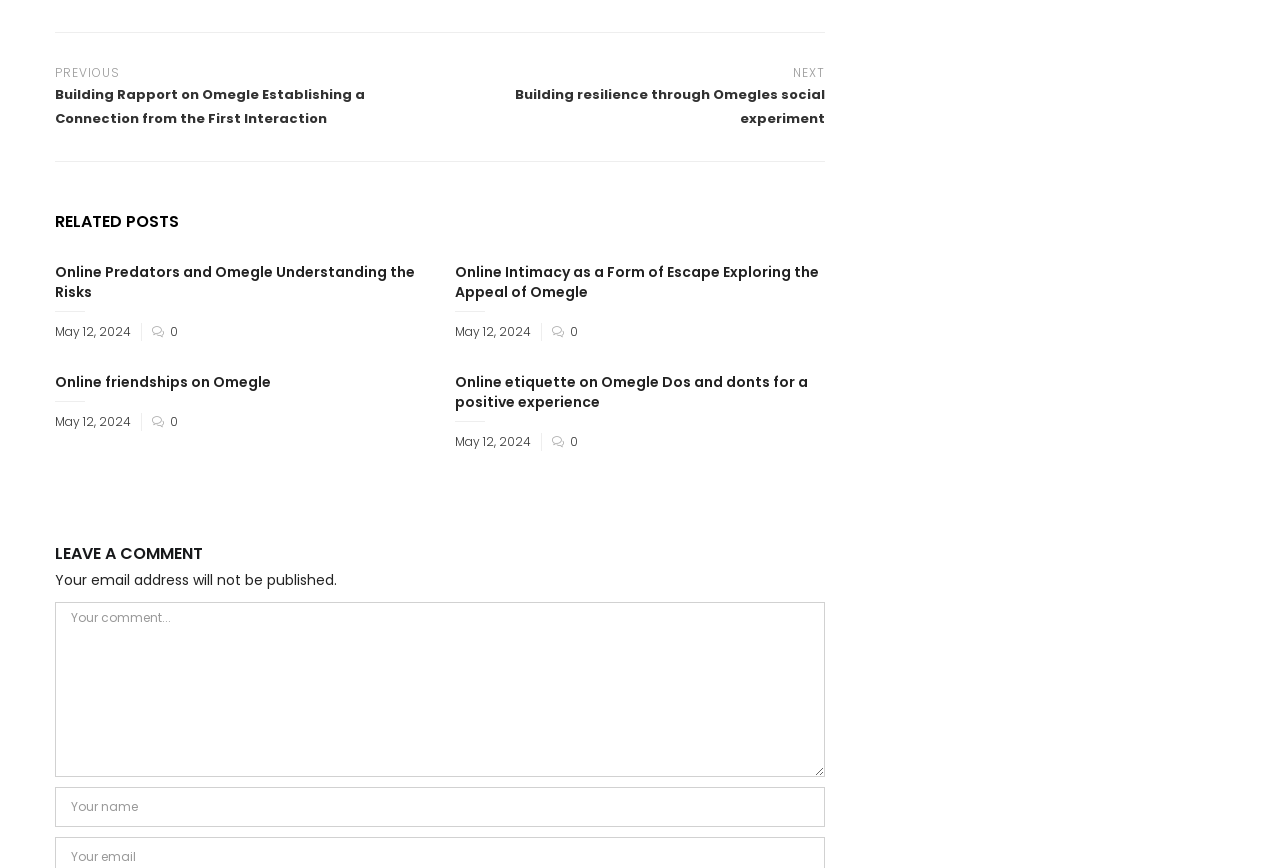Indicate the bounding box coordinates of the element that must be clicked to execute the instruction: "Leave a comment". The coordinates should be given as four float numbers between 0 and 1, i.e., [left, top, right, bottom].

[0.043, 0.694, 0.645, 0.896]